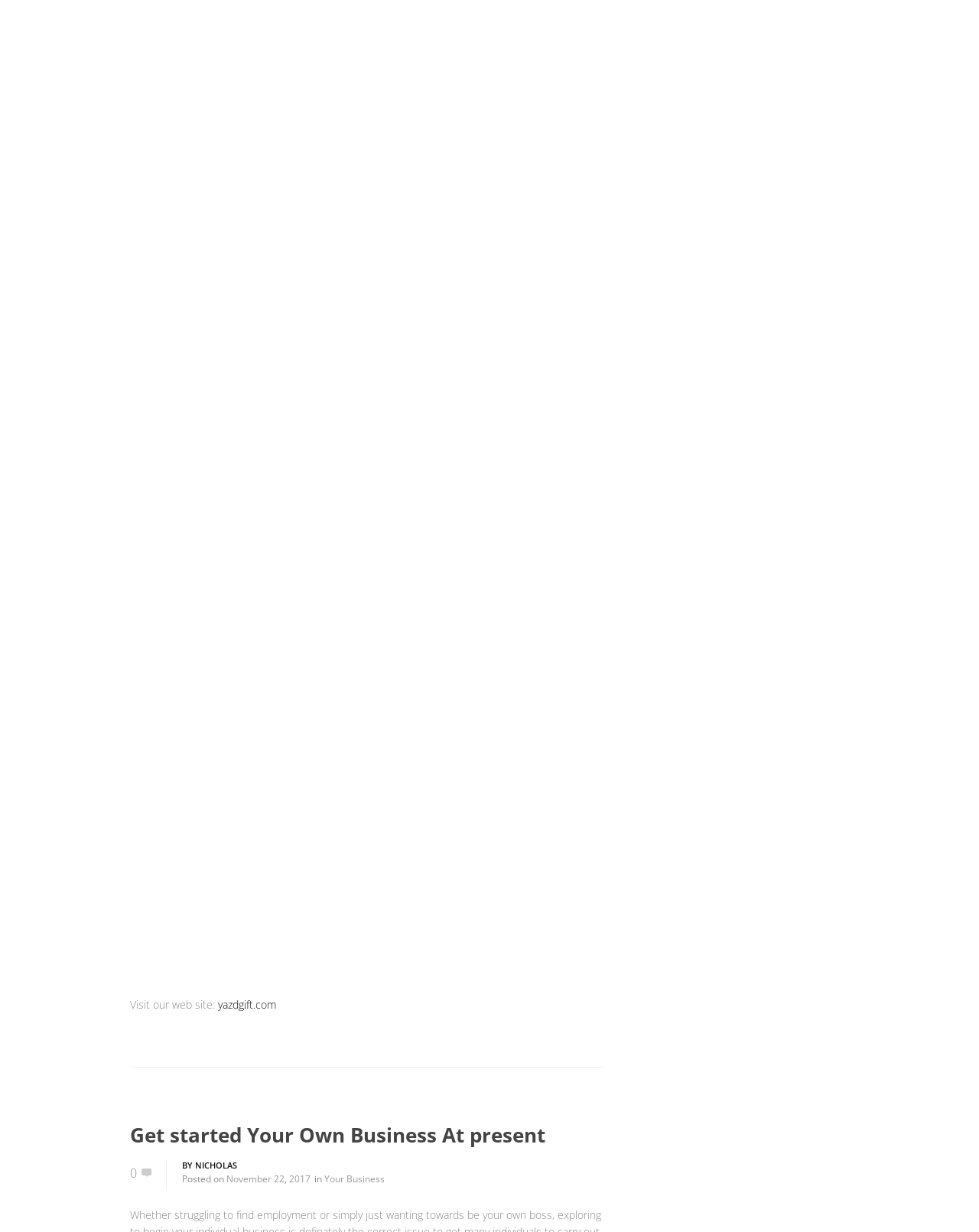Specify the bounding box coordinates of the region I need to click to perform the following instruction: "Visit the website 'yazdgift.com'". The coordinates must be four float numbers in the range of 0 to 1, i.e., [left, top, right, bottom].

[0.223, 0.809, 0.282, 0.821]